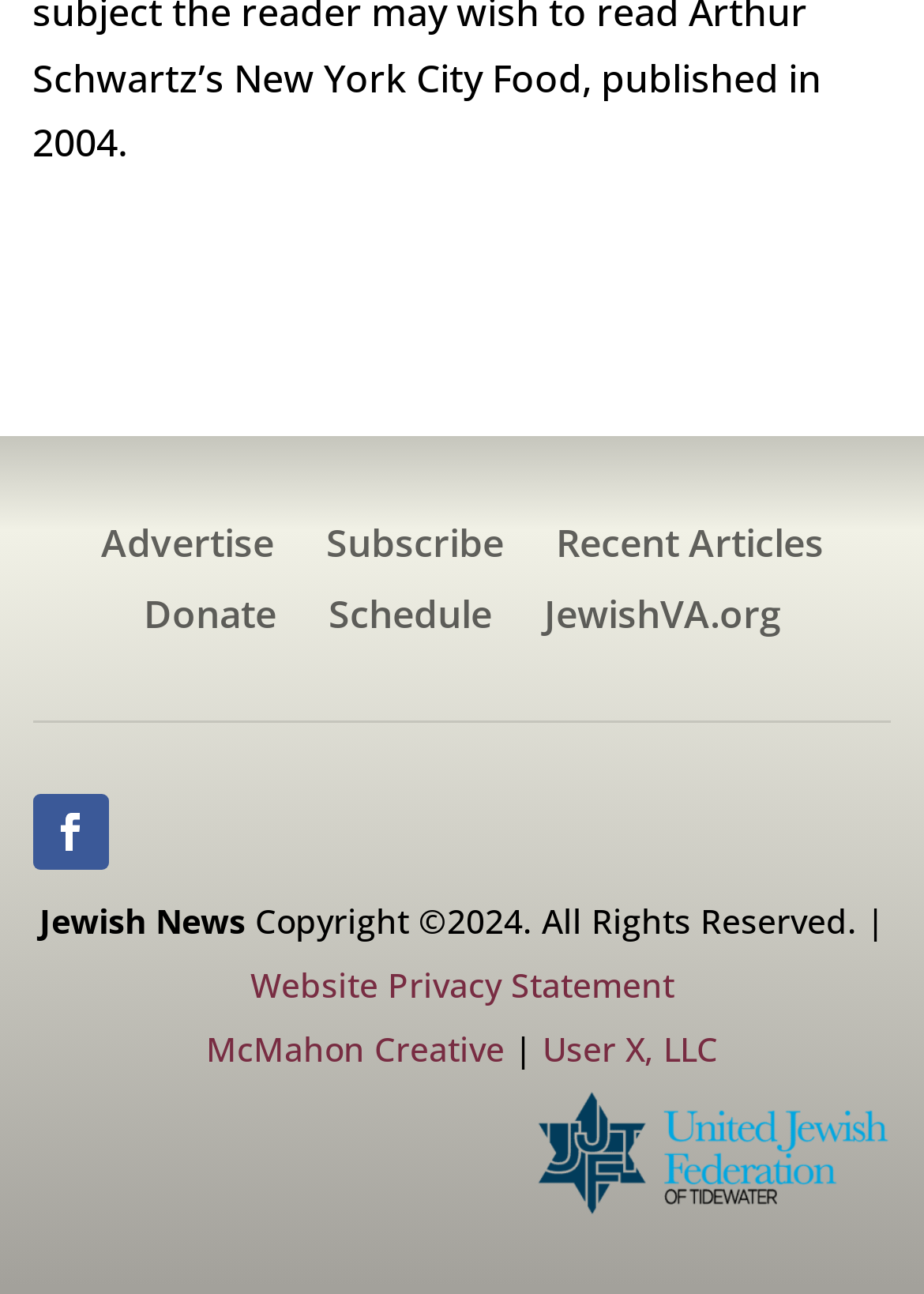Provide a one-word or one-phrase answer to the question:
How many external links are in the footer?

4